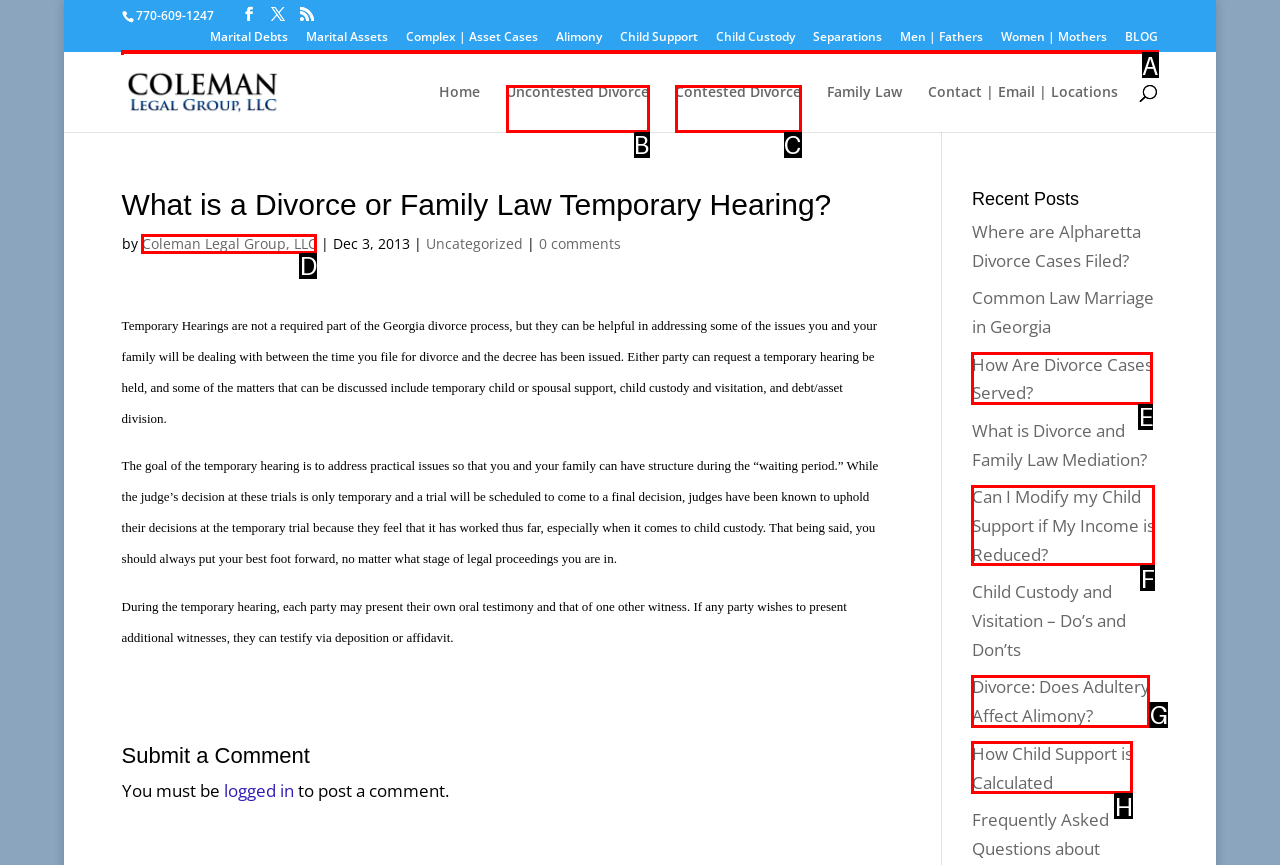Select the HTML element that should be clicked to accomplish the task: Search for something Reply with the corresponding letter of the option.

A